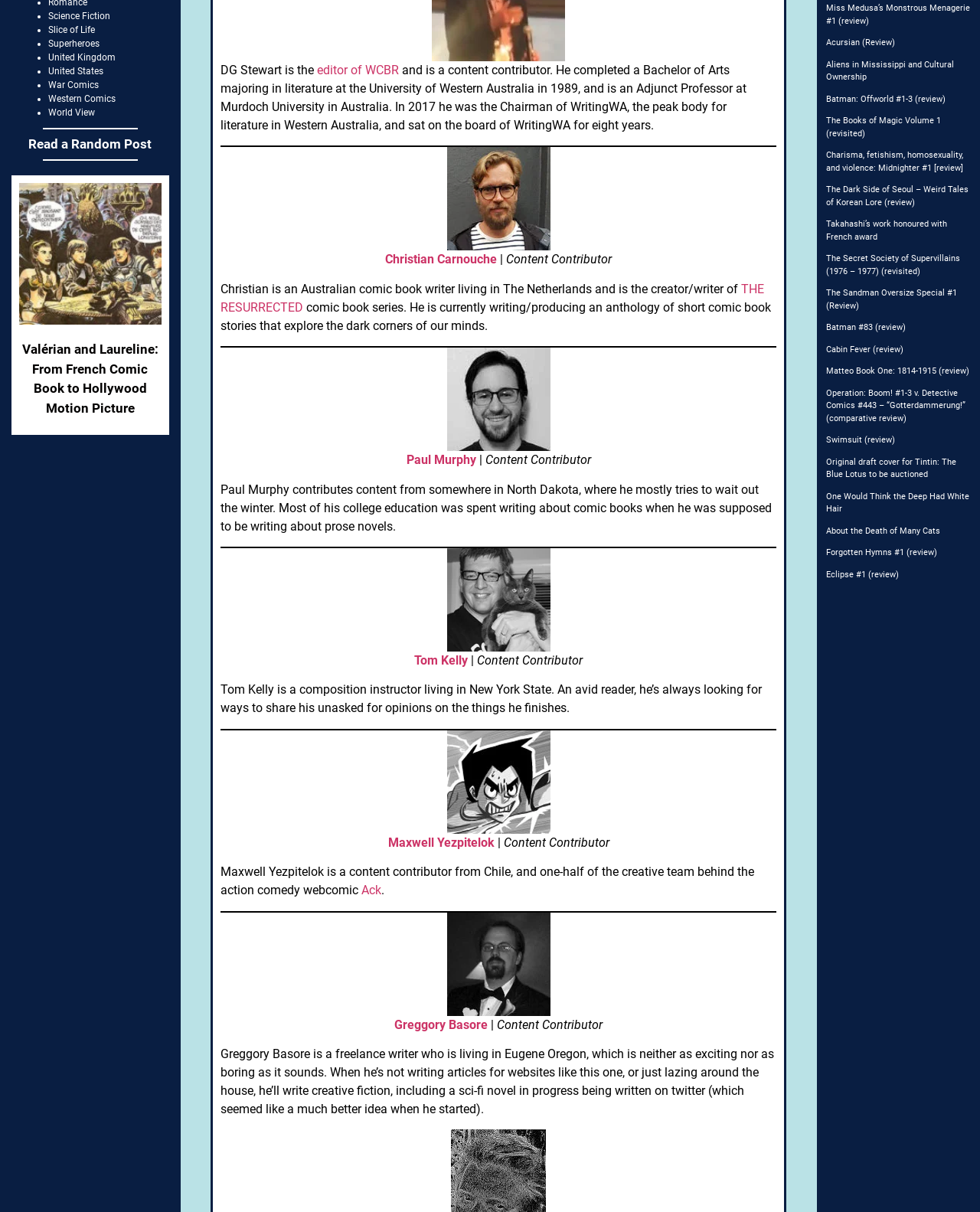Extract the bounding box coordinates for the HTML element that matches this description: "Batman #83 (review)". The coordinates should be four float numbers between 0 and 1, i.e., [left, top, right, bottom].

[0.843, 0.266, 0.924, 0.274]